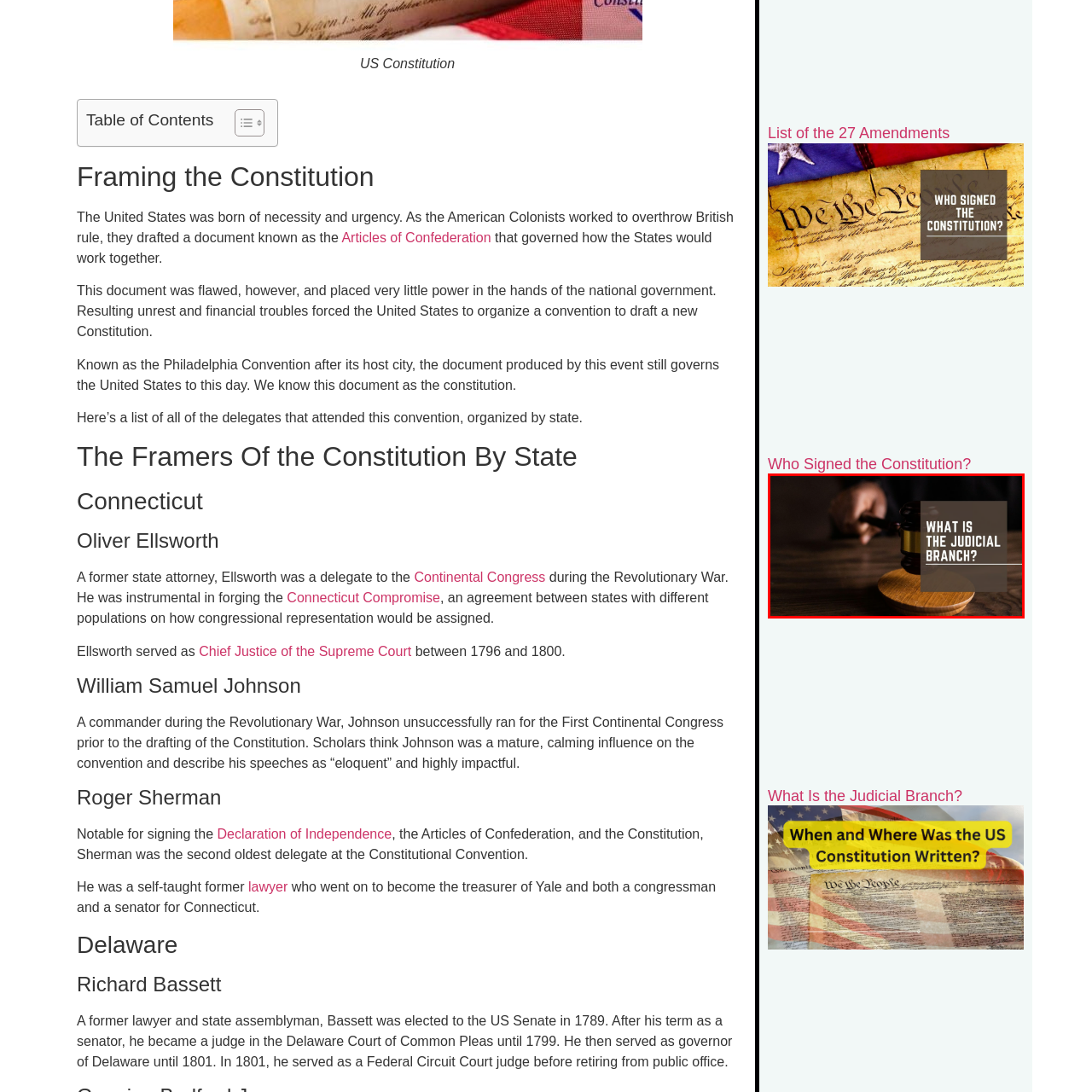Analyze the picture within the red frame, What is the text overlaid on the image? 
Provide a one-word or one-phrase response.

What Is the Judicial Branch?